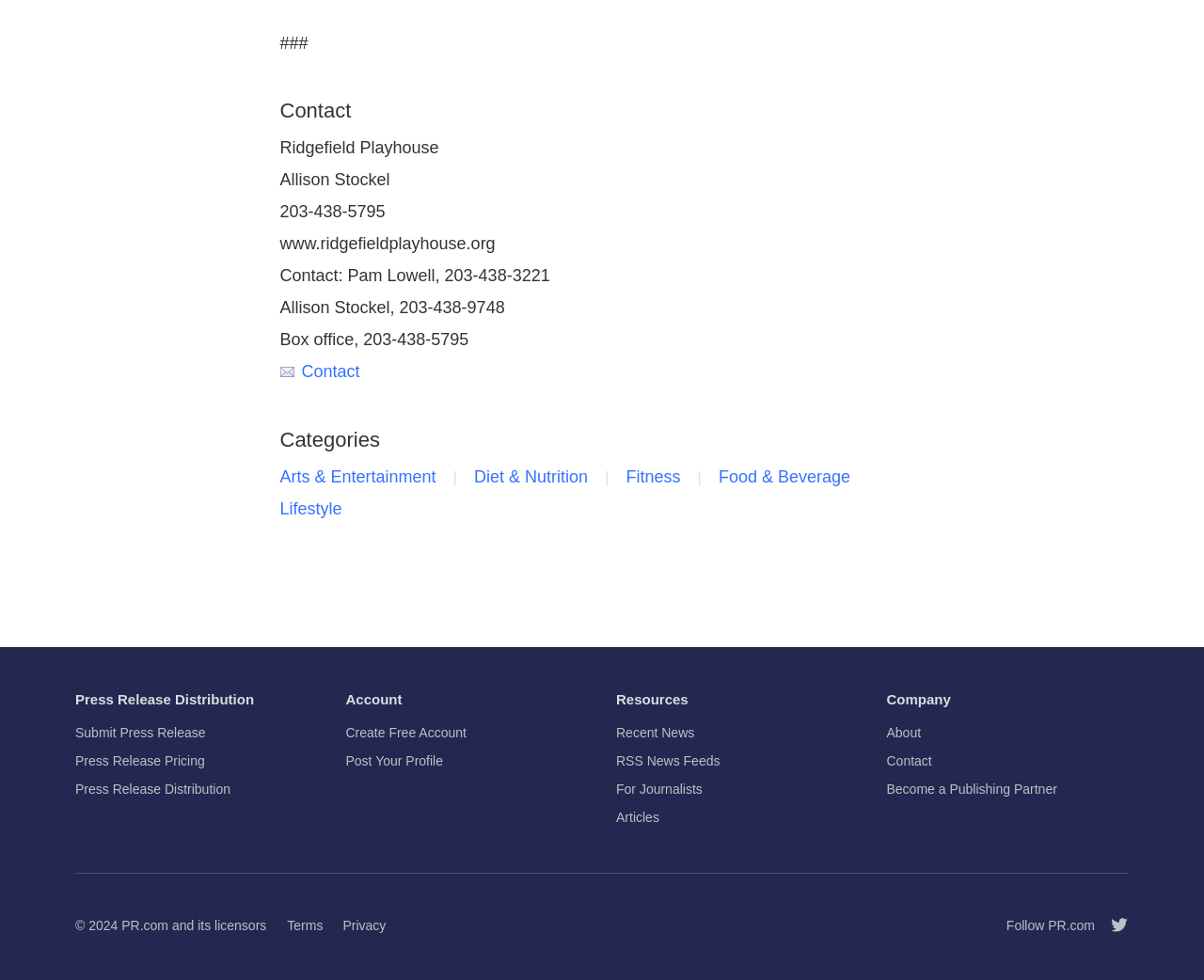What is the URL of the website?
Provide a detailed answer to the question using information from the image.

I found the URL of the website by looking at the StaticText element with the text 'www.ridgefieldplayhouse.org' at coordinates [0.232, 0.239, 0.411, 0.258].